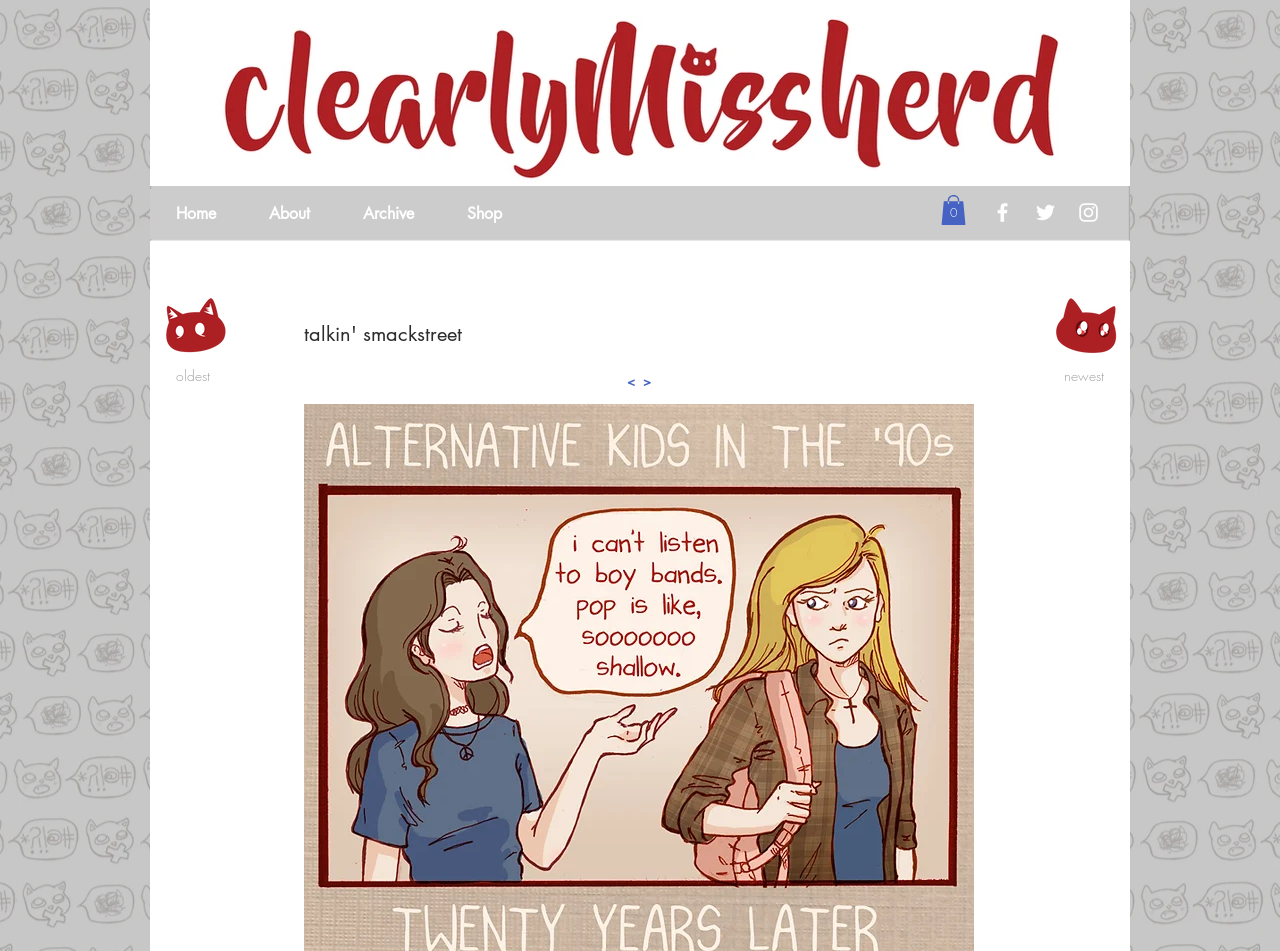Please provide a one-word or phrase answer to the question: 
What is the direction of the link at the top left corner of the webpage?

<